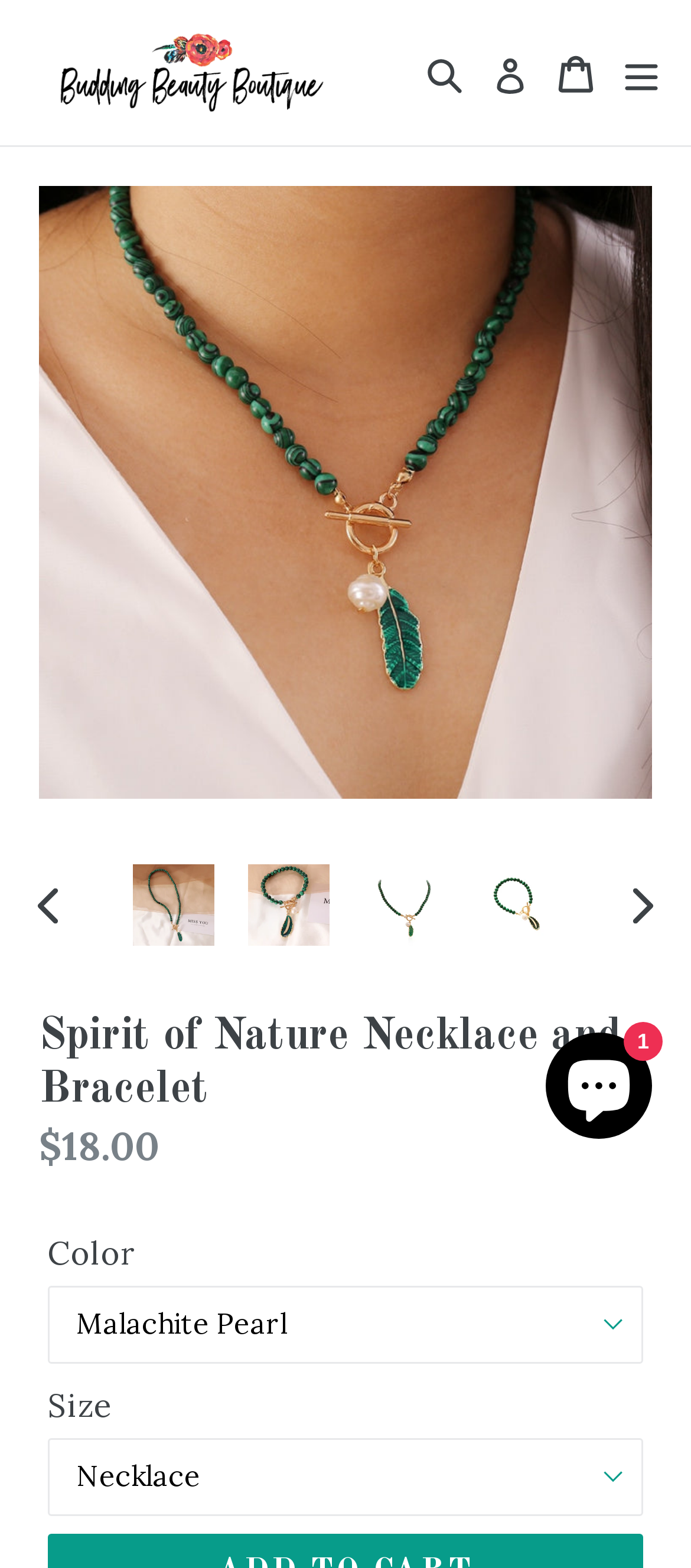Please locate the bounding box coordinates of the region I need to click to follow this instruction: "Click the 'NEXT SLIDE' button".

[0.867, 0.553, 0.995, 0.601]